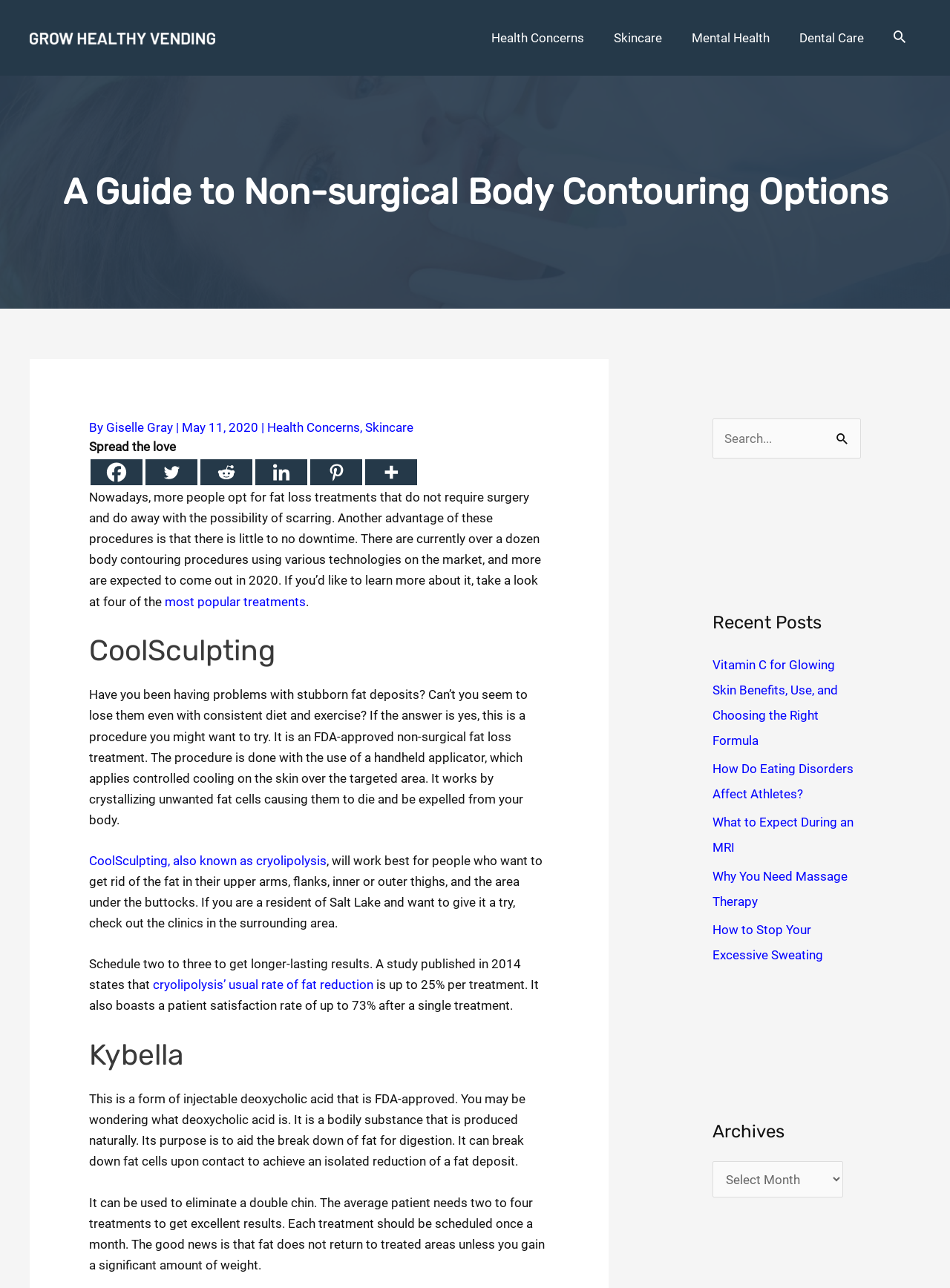Provide the bounding box coordinates, formatted as (top-left x, top-left y, bottom-right x, bottom-right y), with all values being floating point numbers between 0 and 1. Identify the bounding box of the UI element that matches the description: alt="follow us in feedly"

None